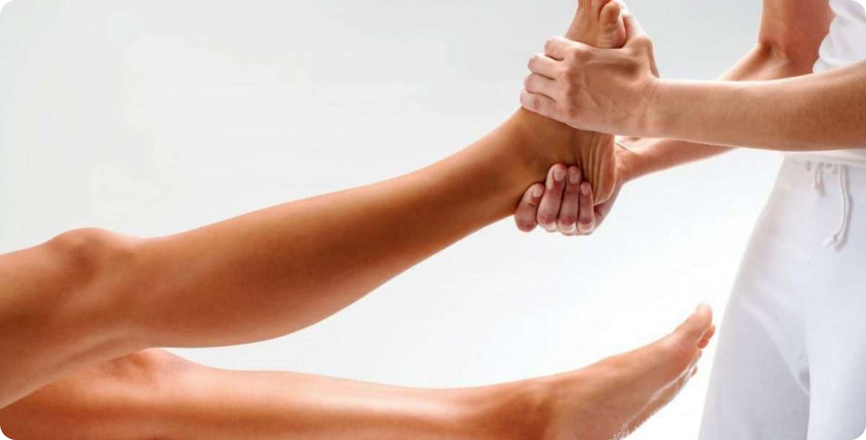What is the focus of the physiotherapy session?
Identify the answer in the screenshot and reply with a single word or phrase.

Treating a sprained ankle